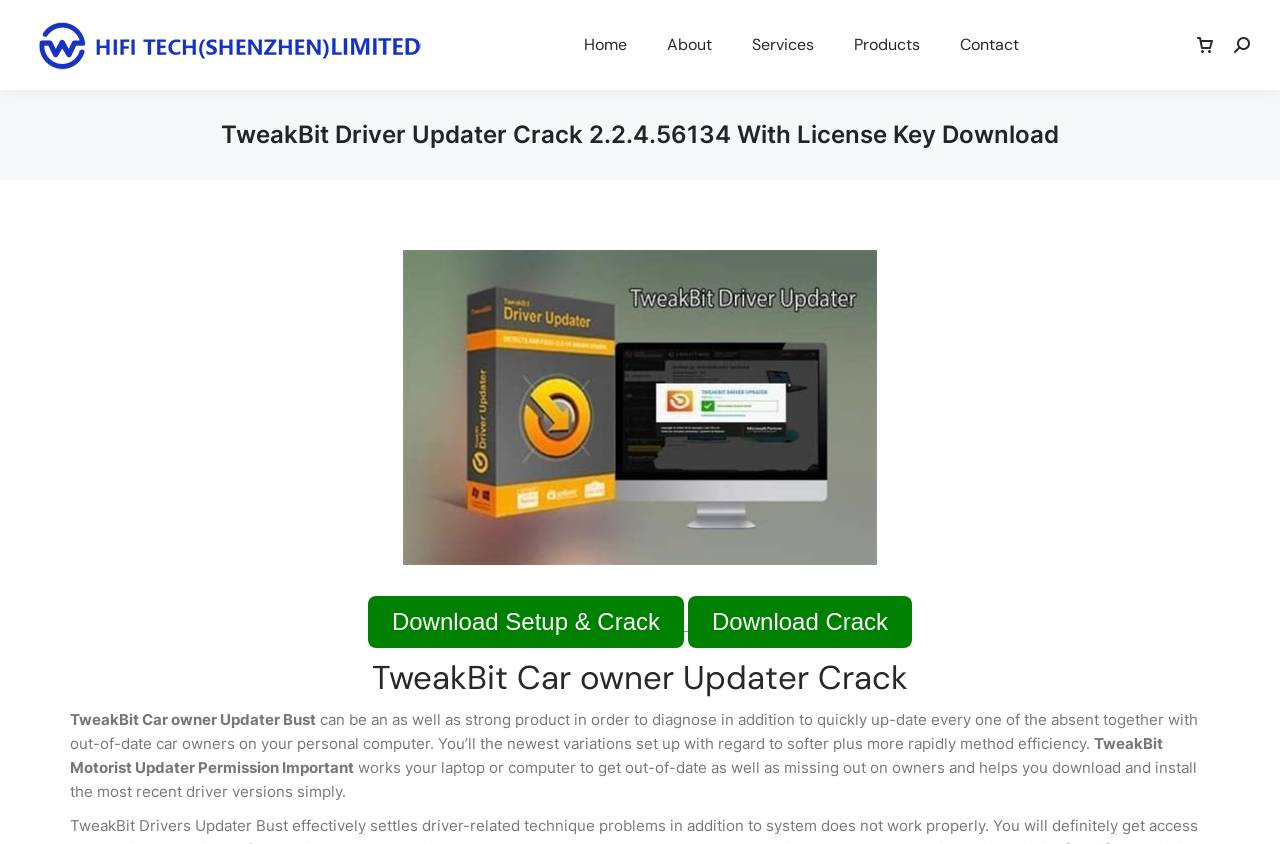Locate the bounding box coordinates of the item that should be clicked to fulfill the instruction: "Search for something".

[0.964, 0.044, 0.977, 0.063]